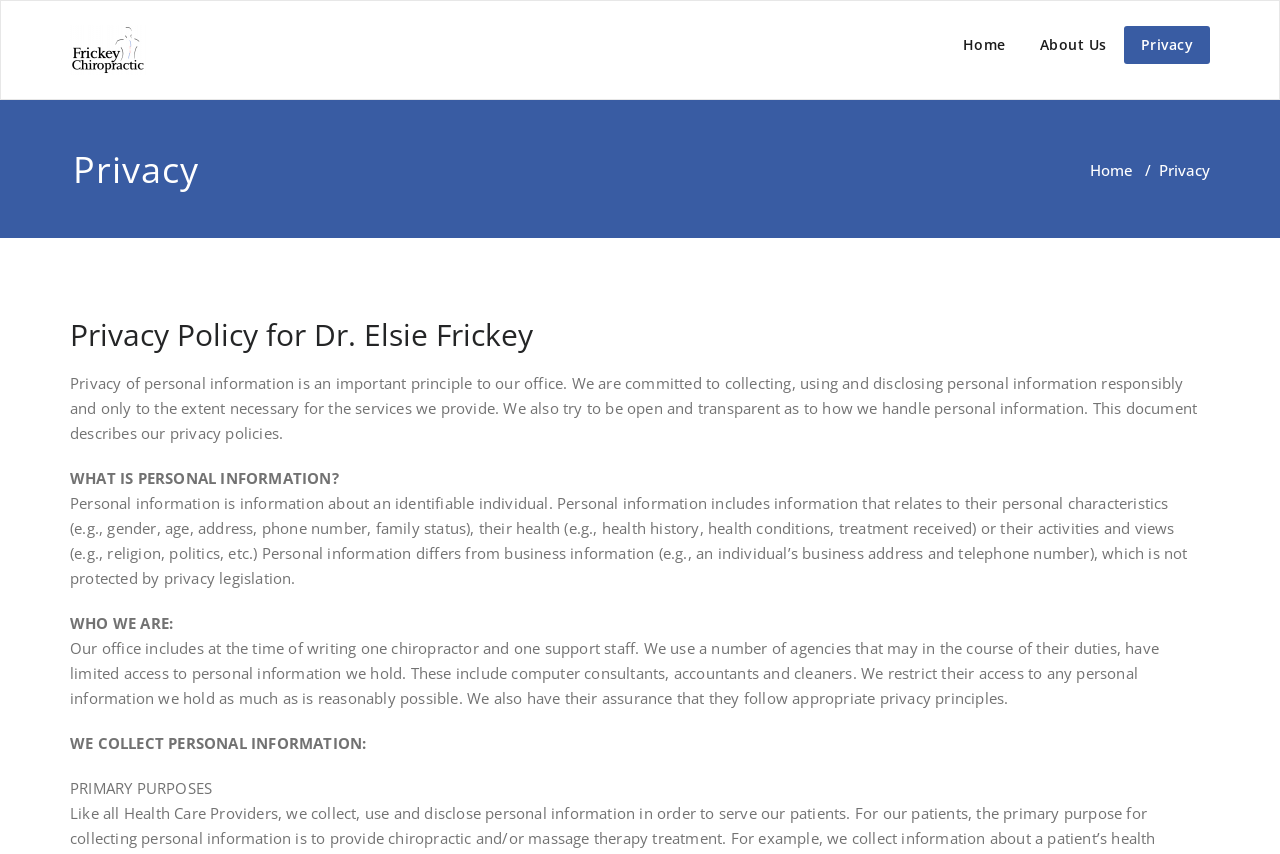What type of agencies have limited access to personal information?
Look at the image and answer the question with a single word or phrase.

Computer consultants, accountants, and cleaners